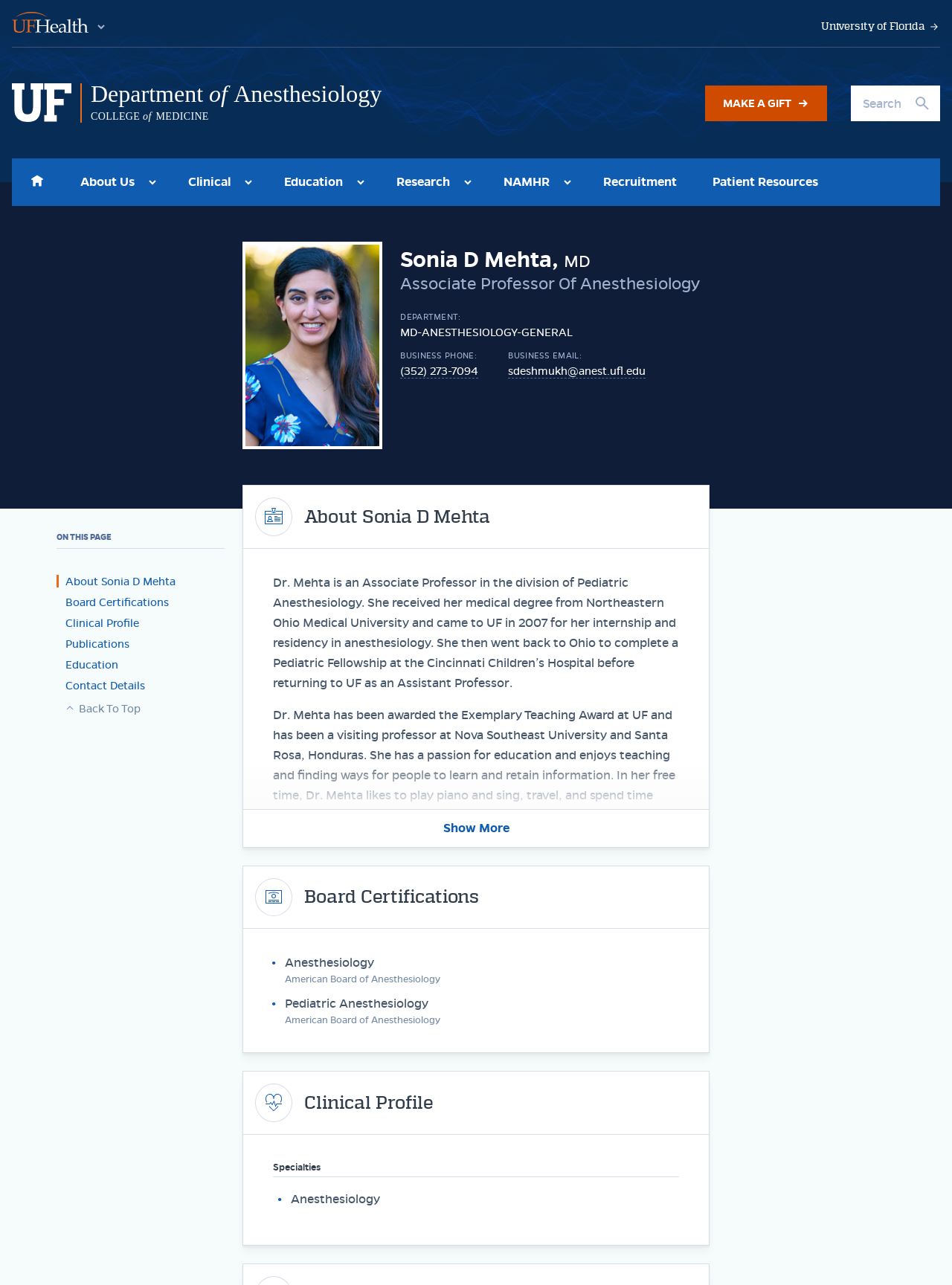Locate the bounding box of the UI element defined by this description: "About Sonia D Mehta". The coordinates should be given as four float numbers between 0 and 1, formatted as [left, top, right, bottom].

[0.059, 0.447, 0.184, 0.458]